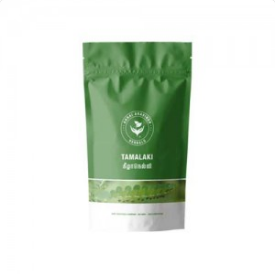What type of aesthetic does the packaging emphasize?
Utilize the image to construct a detailed and well-explained answer.

The caption describes the packaging as sleek, which implies a modern design. Additionally, the inclusion of natural elements in the design suggests that the packaging also emphasizes a natural aesthetic, resulting in a modern yet natural overall look.